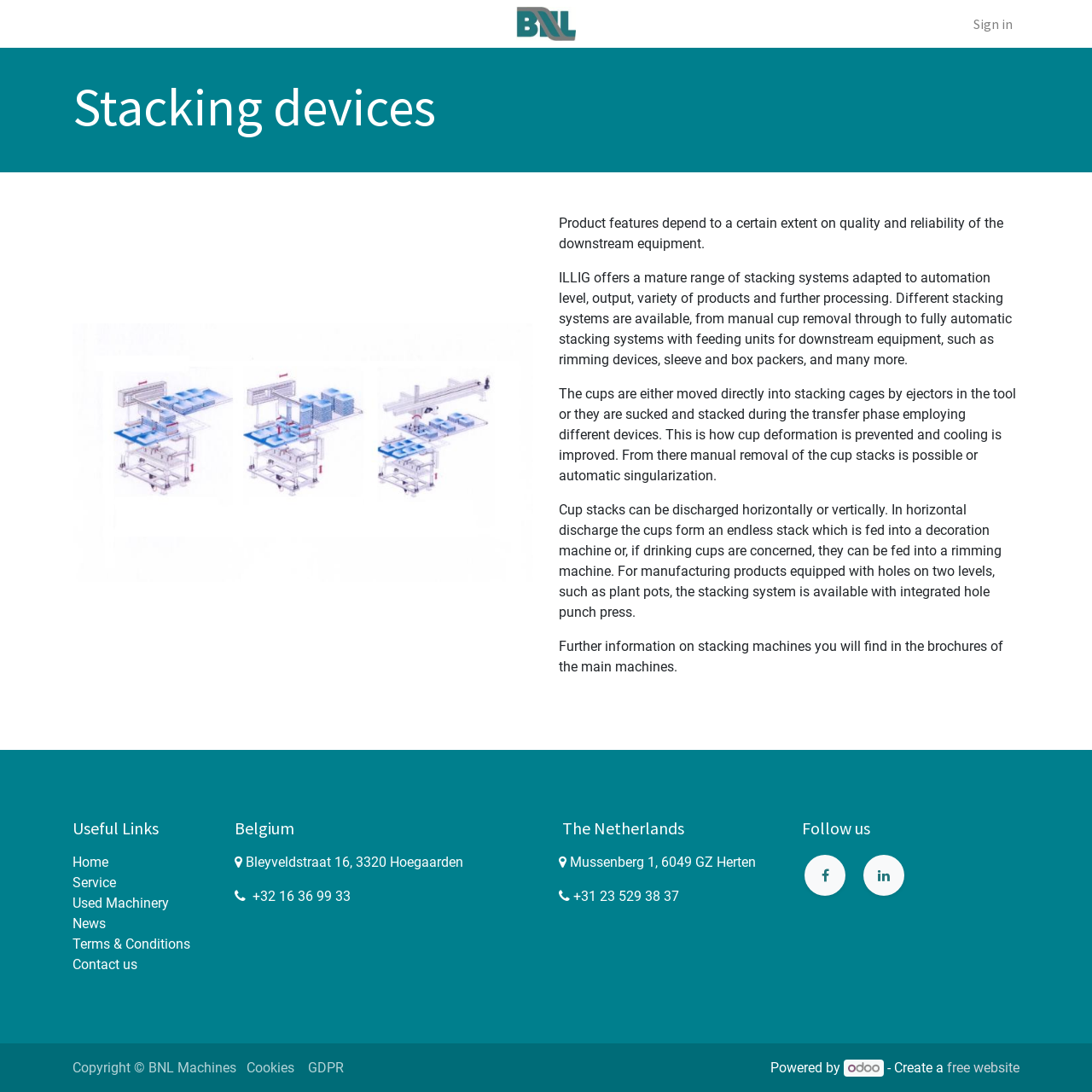Please look at the image and answer the question with a detailed explanation: How can cup stacks be discharged?

According to the webpage content, specifically the text description 'Cup stacks can be discharged horizontally or vertically.', it is clear that cup stacks can be discharged in two ways: horizontally or vertically.